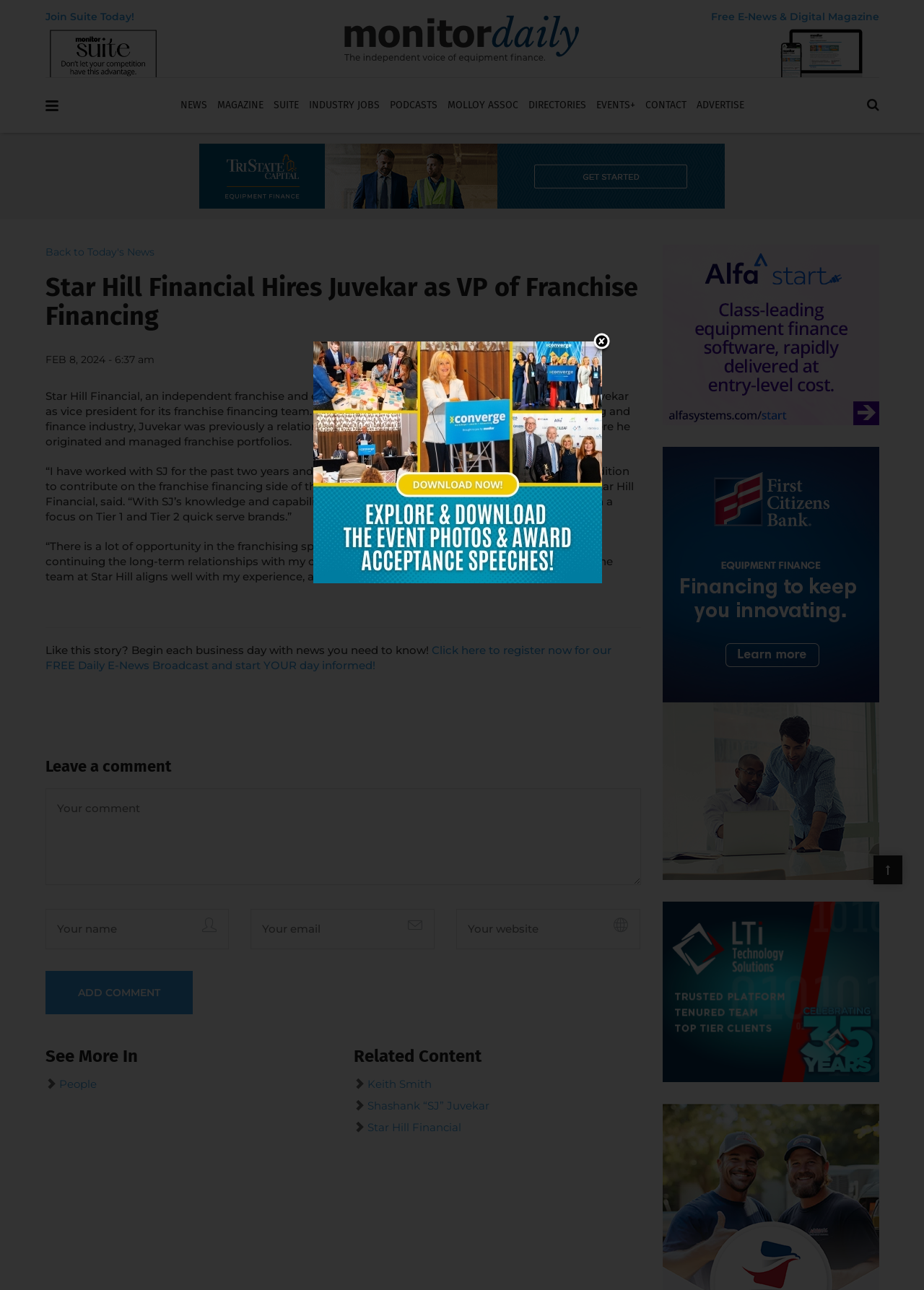Based on the image, provide a detailed and complete answer to the question: 
How many years of experience does Shashank Juvekar have in the banking and finance industry?

I found the answer by reading the article's content, specifically the sentence, which states 'With more than 10 years of experience in the banking and finance industry, Juvekar was previously a relationship manager and vice president at BCI Capital, where he originated and managed franchise portfolios.'